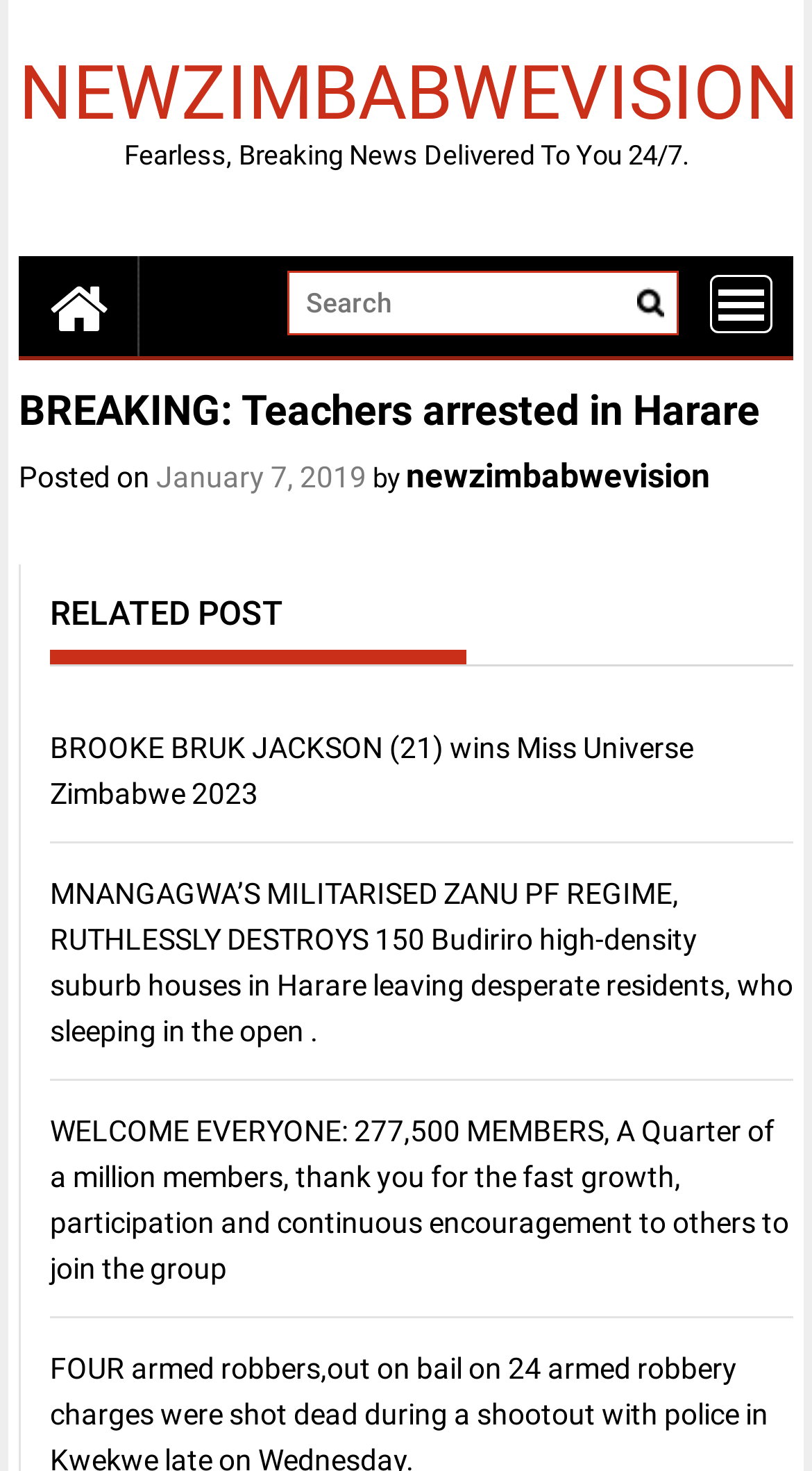Locate the bounding box coordinates of the UI element described by: "name="s" placeholder="Search"". Provide the coordinates as four float numbers between 0 and 1, formatted as [left, top, right, bottom].

[0.354, 0.184, 0.836, 0.228]